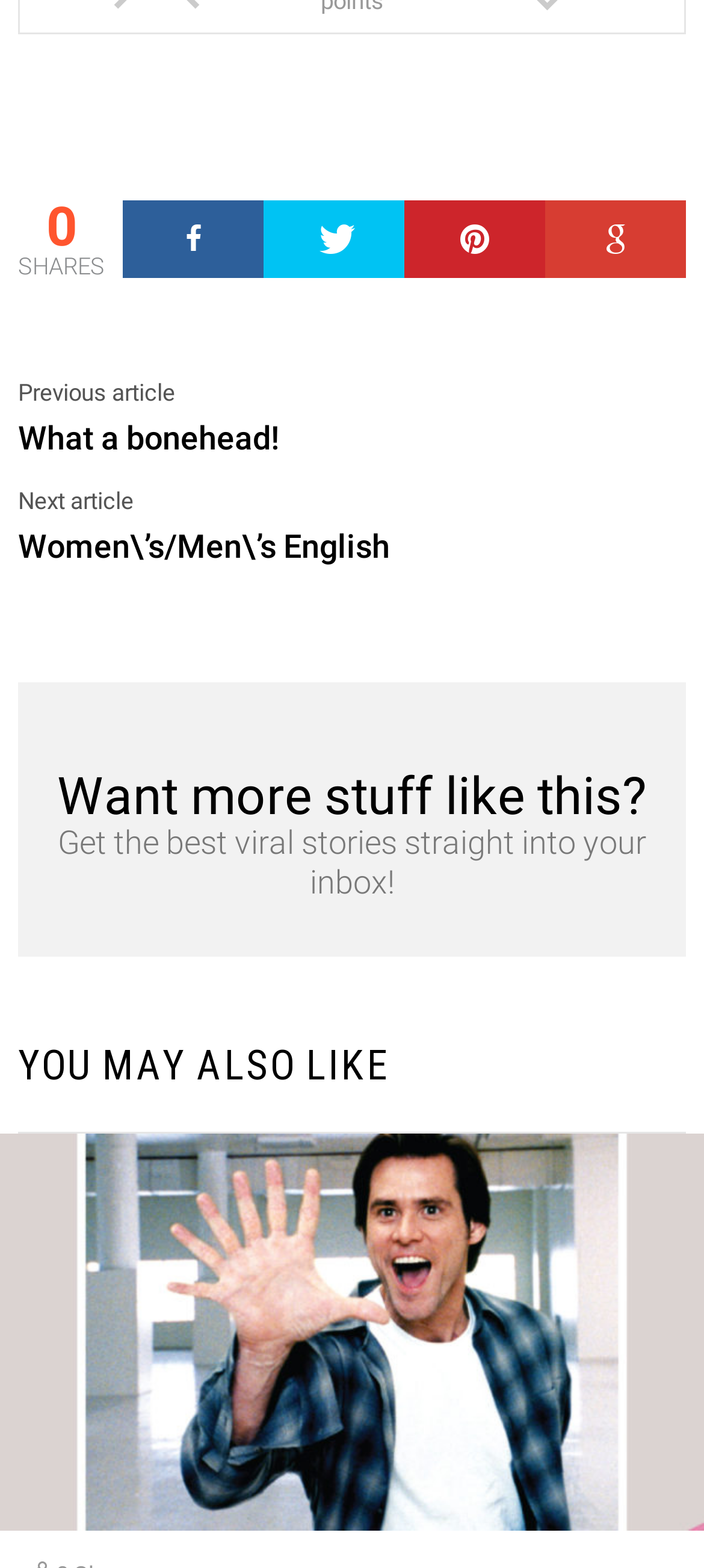With reference to the image, please provide a detailed answer to the following question: What is the category of articles on this page?

The category of articles on this page is 'Shares' as indicated by the static text 'SHARES' at the top of the page.